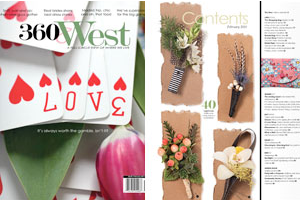What season is the magazine likely focused on?
Answer the question with just one word or phrase using the image.

Spring